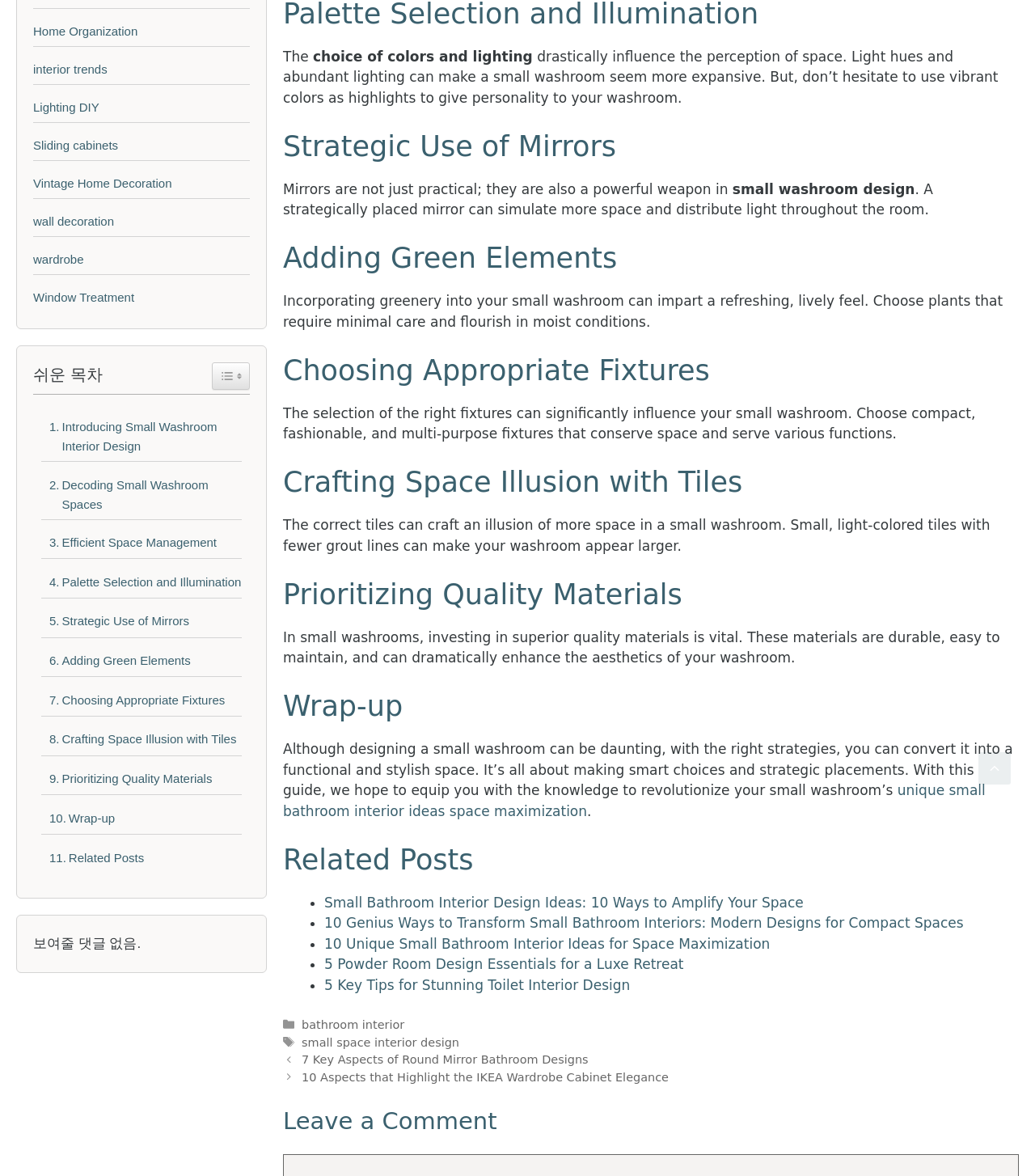Please indicate the bounding box coordinates for the clickable area to complete the following task: "Scroll back to top". The coordinates should be specified as four float numbers between 0 and 1, i.e., [left, top, right, bottom].

[0.945, 0.64, 0.977, 0.667]